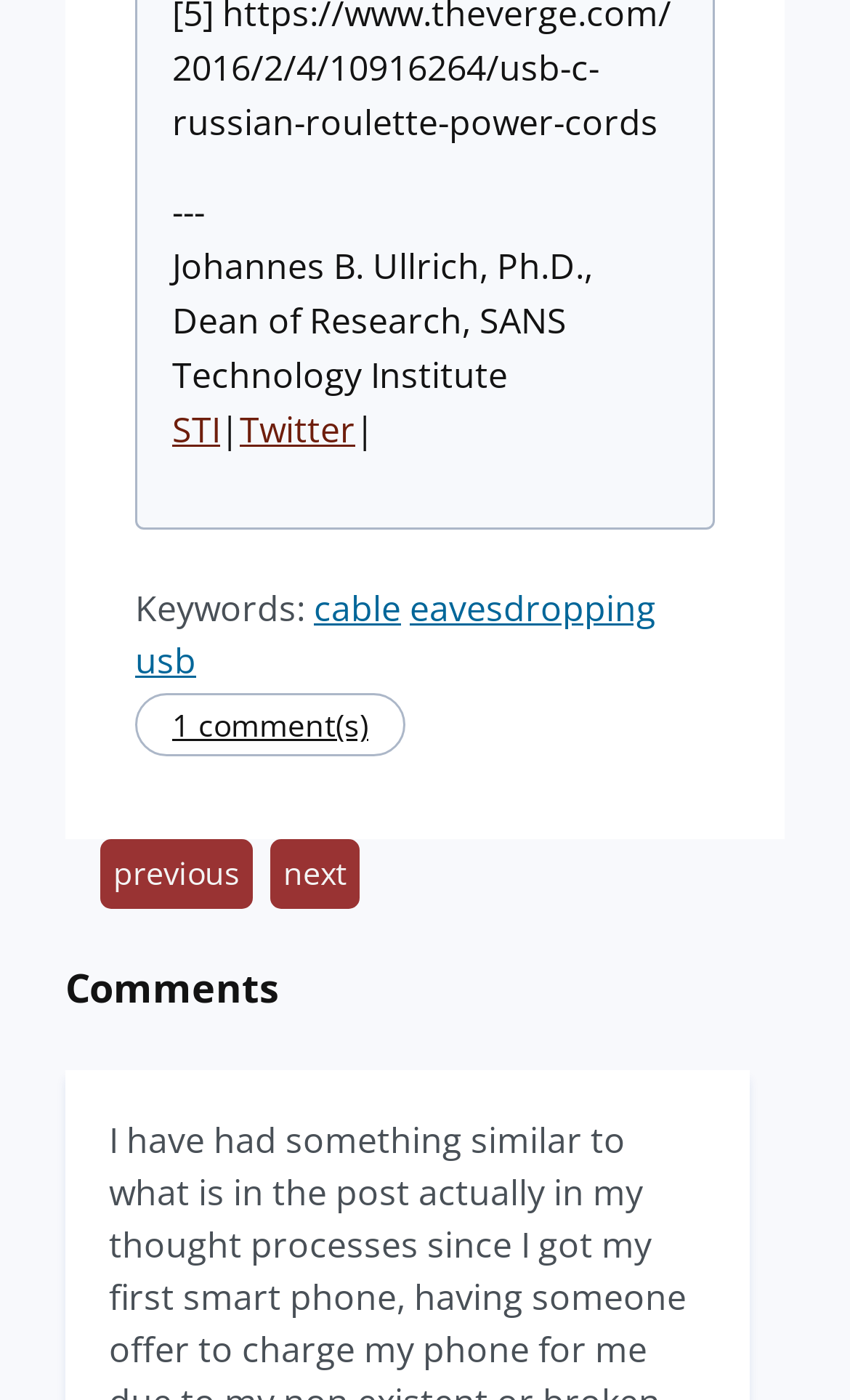Please mark the clickable region by giving the bounding box coordinates needed to complete this instruction: "Read the previous article".

[0.118, 0.599, 0.297, 0.648]